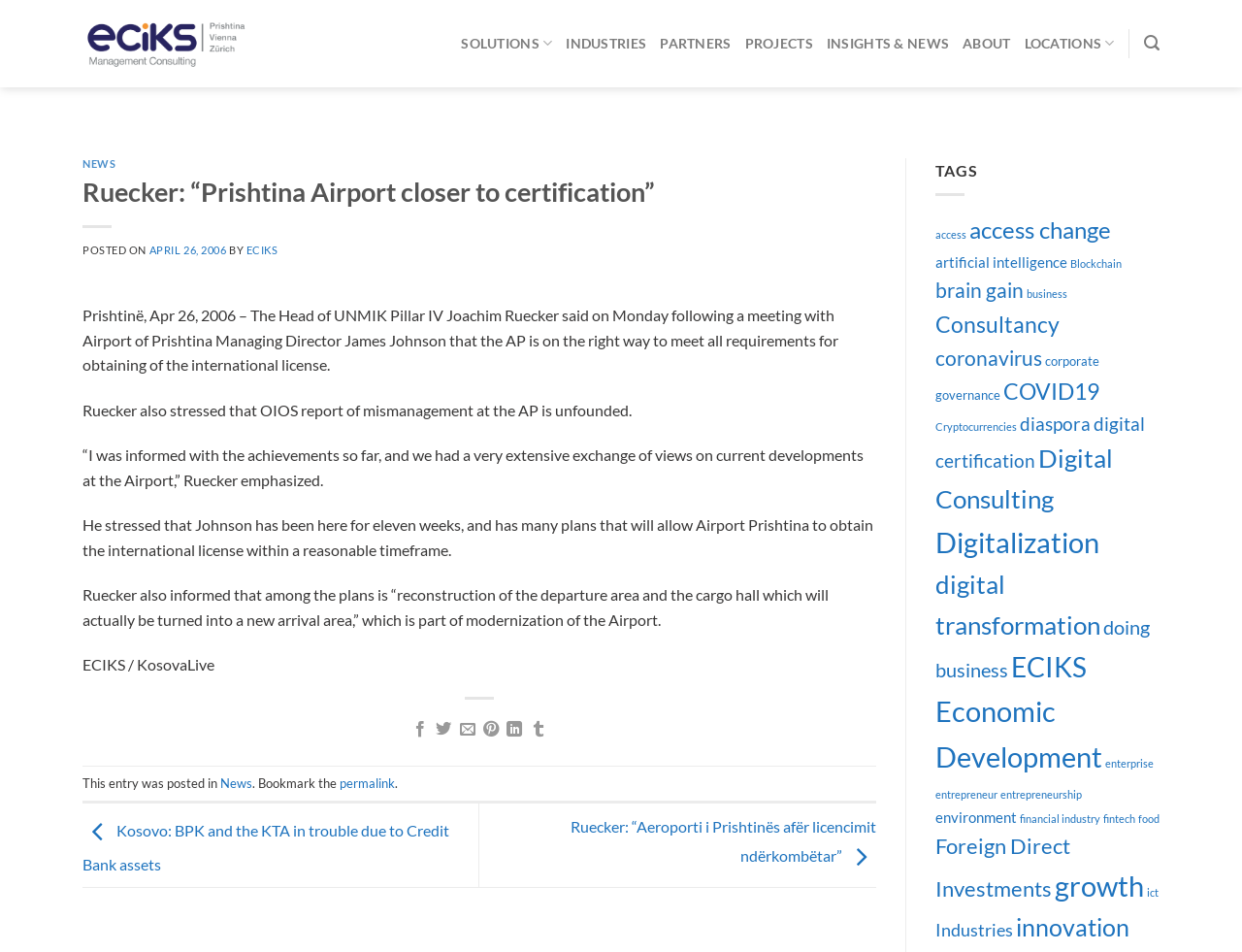Answer in one word or a short phrase: 
Who is the Head of UNMIK Pillar IV?

Joachim Ruecker